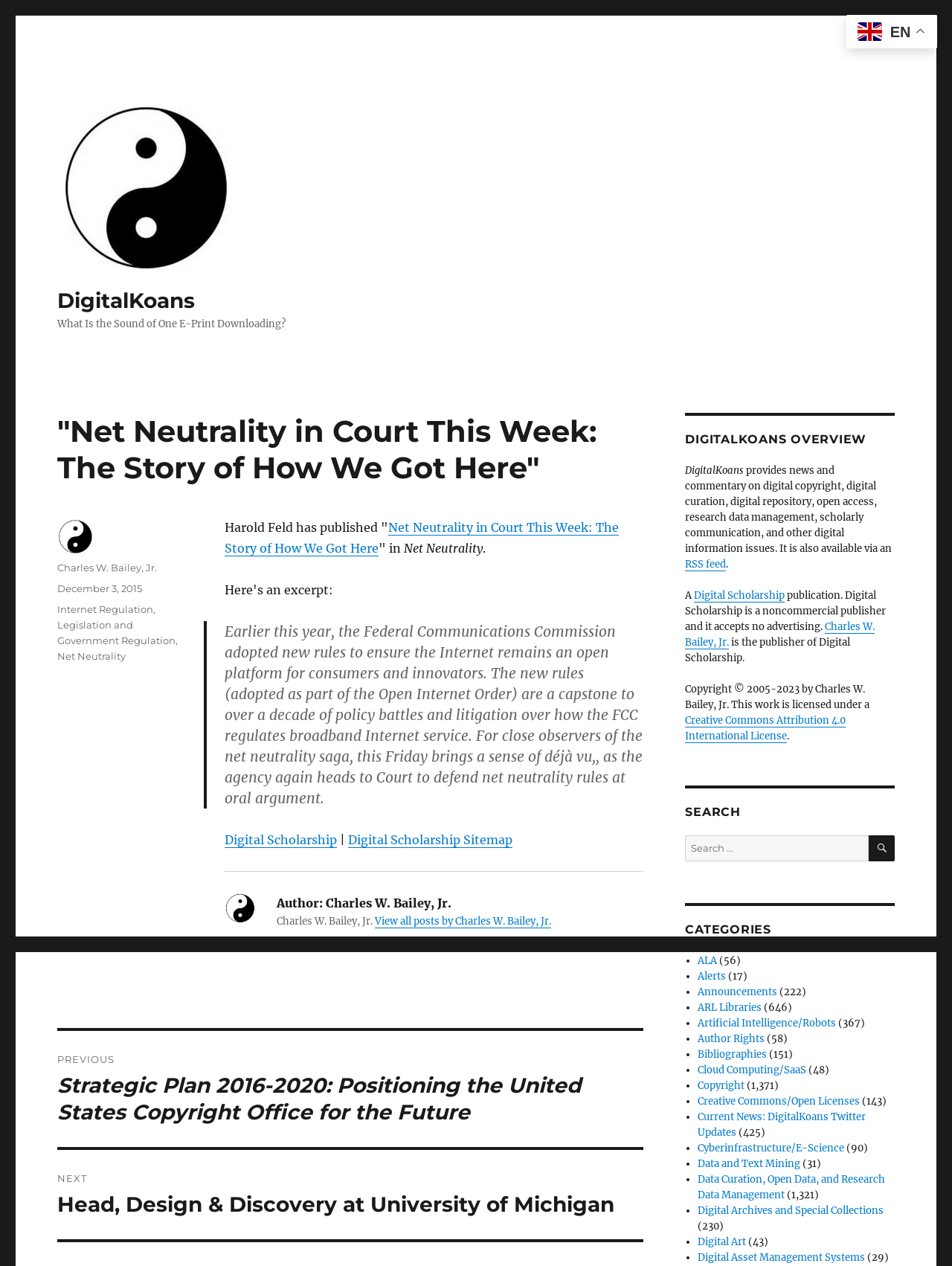Please determine the bounding box coordinates for the element that should be clicked to follow these instructions: "Click on the 'DigitalKoans' link".

[0.06, 0.078, 0.3, 0.219]